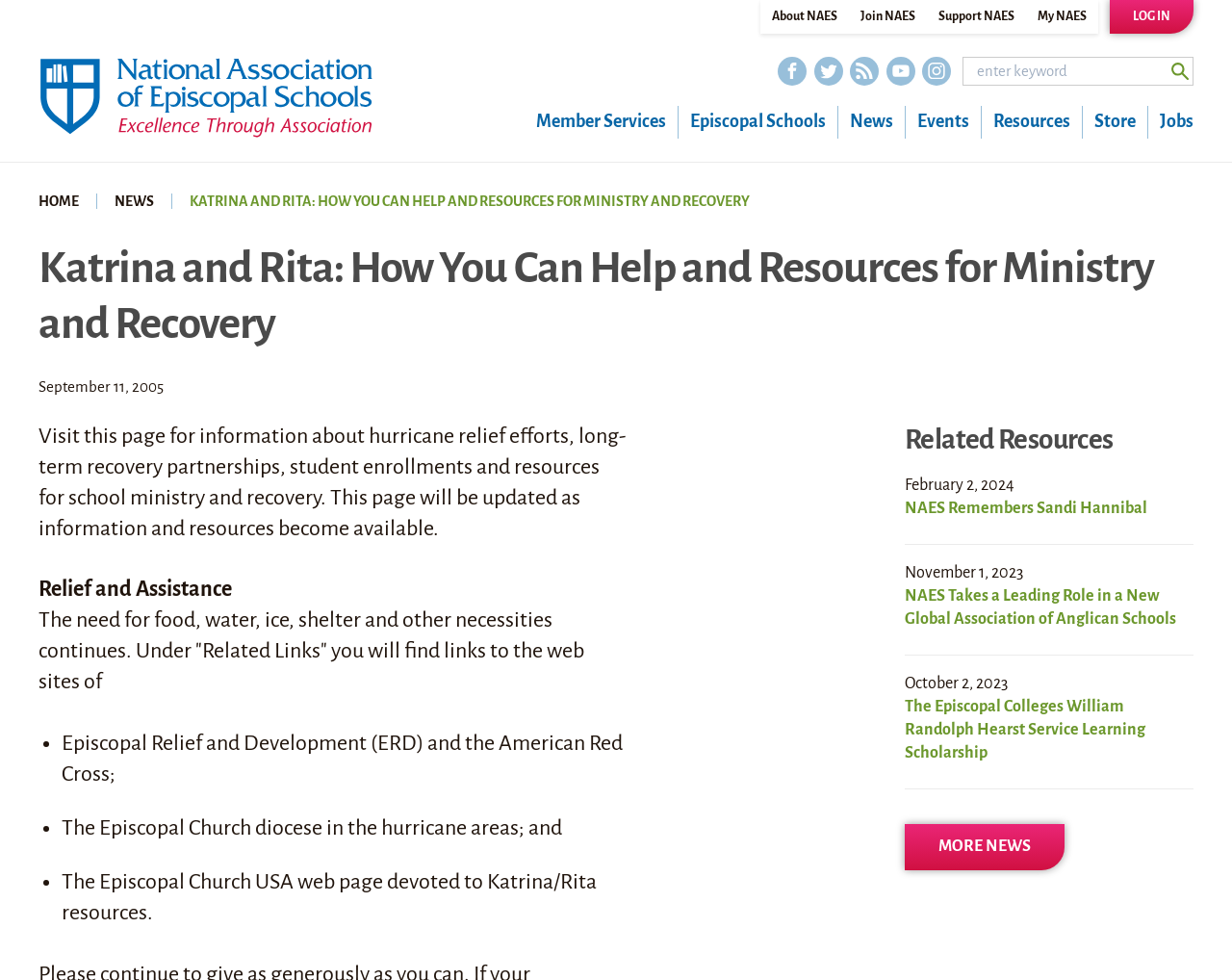Can you find and provide the main heading text of this webpage?

Katrina and Rita: How You Can Help and Resources for Ministry and Recovery